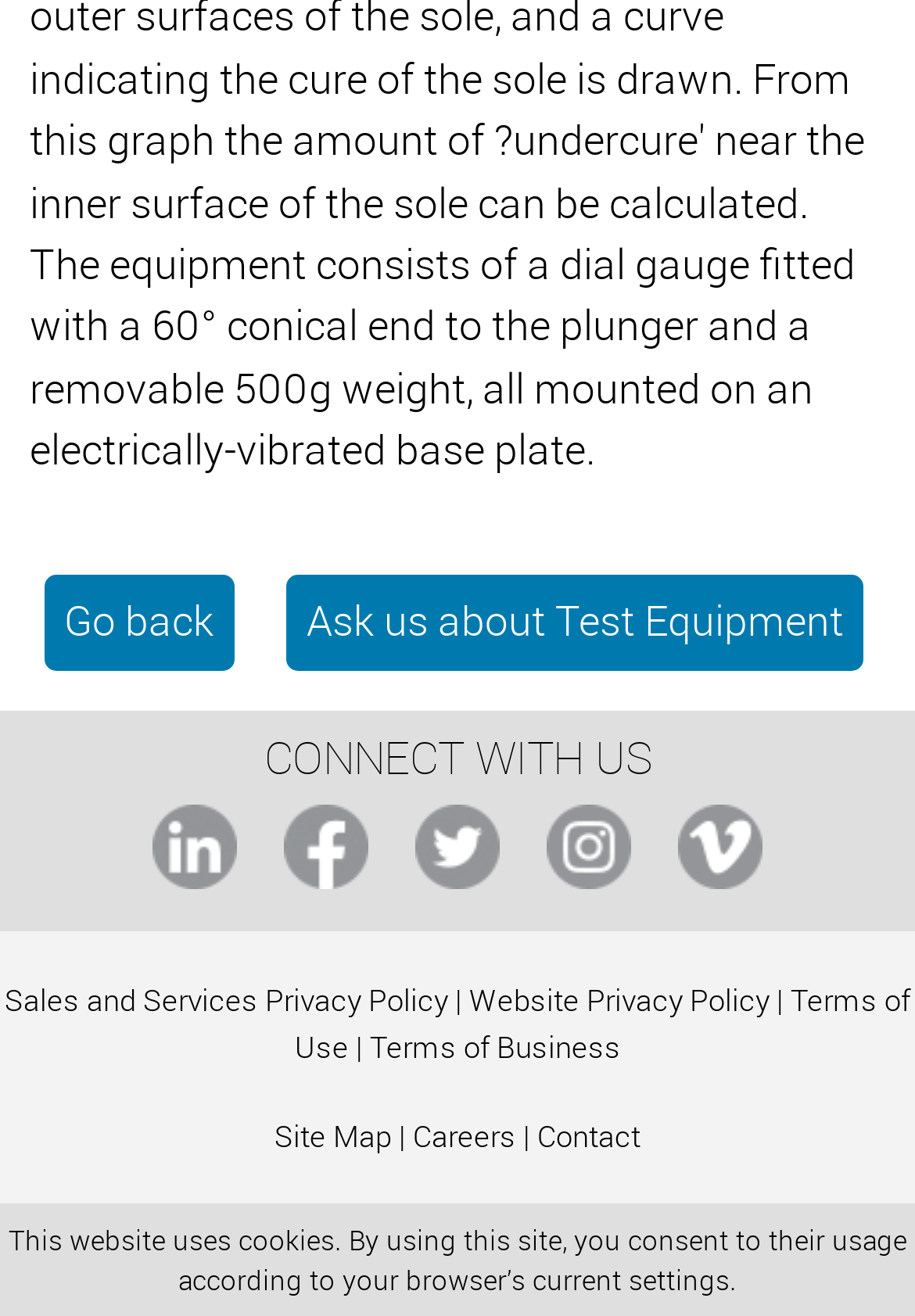What is the last link in the footer section?
Answer the question with as much detail as possible.

I looked at the footer section of the webpage and found that the last link is 'Contact', which is located at the bottom right corner of the webpage.